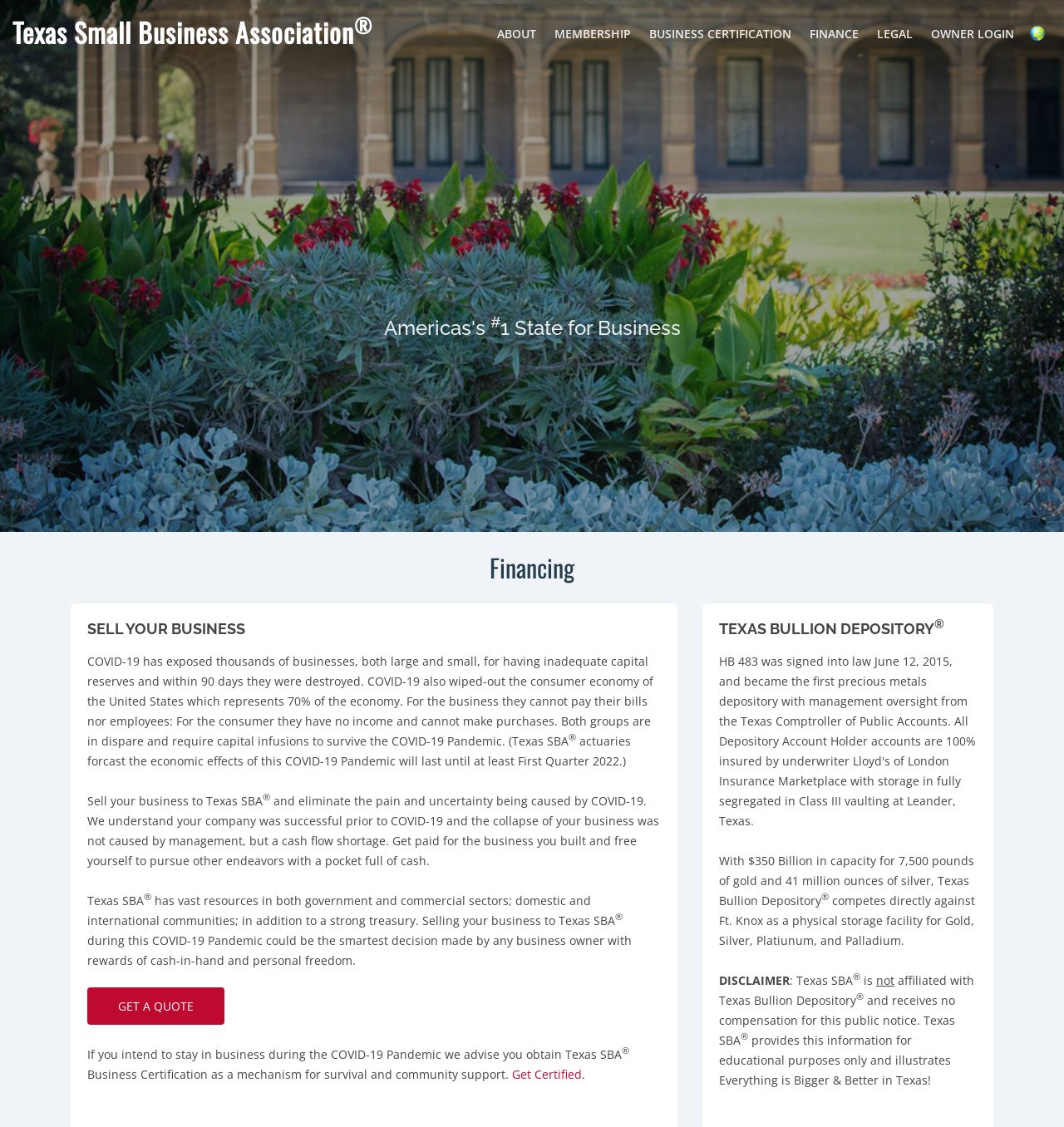Can you specify the bounding box coordinates of the area that needs to be clicked to fulfill the following instruction: "Click on Get Certified"?

[0.481, 0.946, 0.547, 0.96]